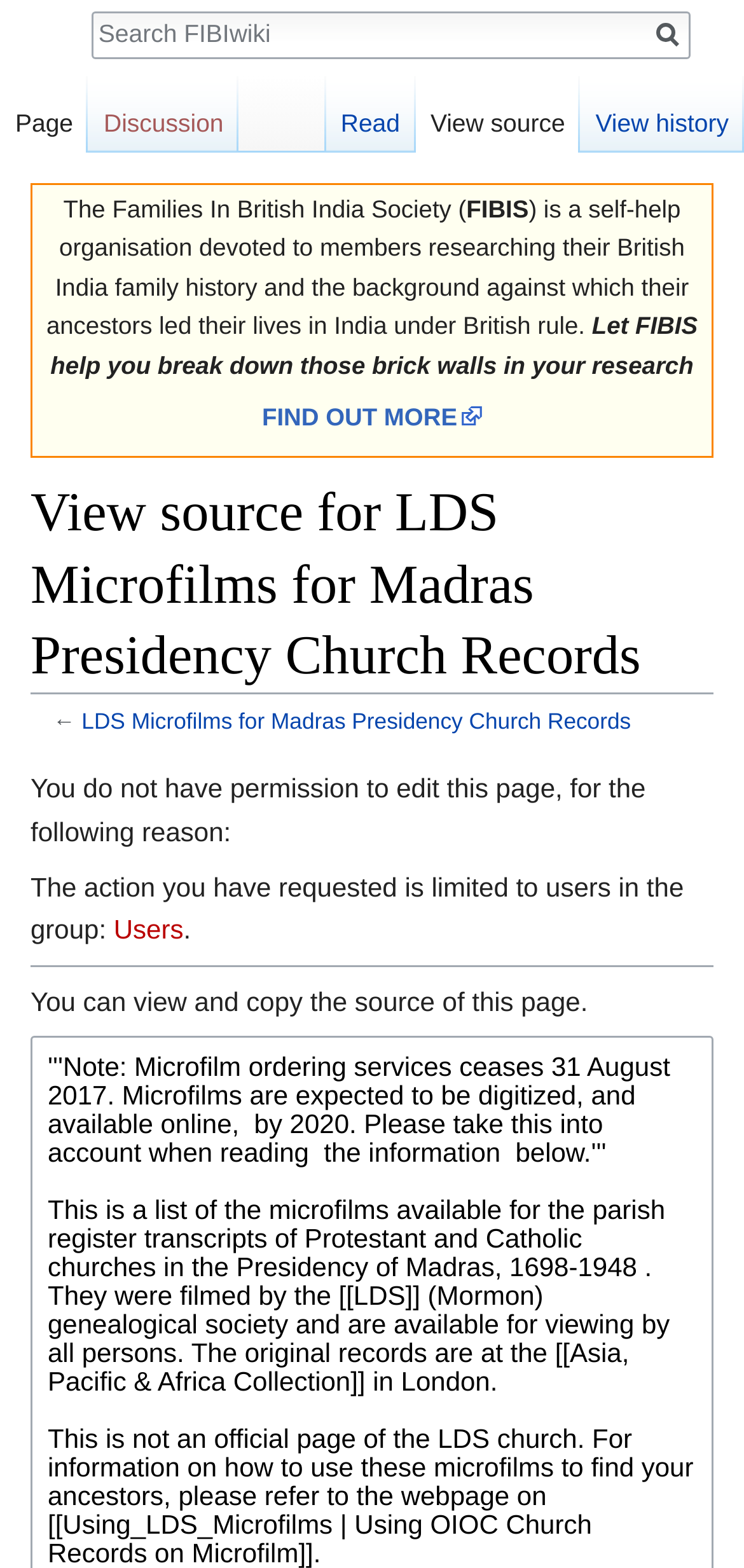Using the provided description: "Discussion", find the bounding box coordinates of the corresponding UI element. The output should be four float numbers between 0 and 1, in the format [left, top, right, bottom].

[0.119, 0.049, 0.321, 0.098]